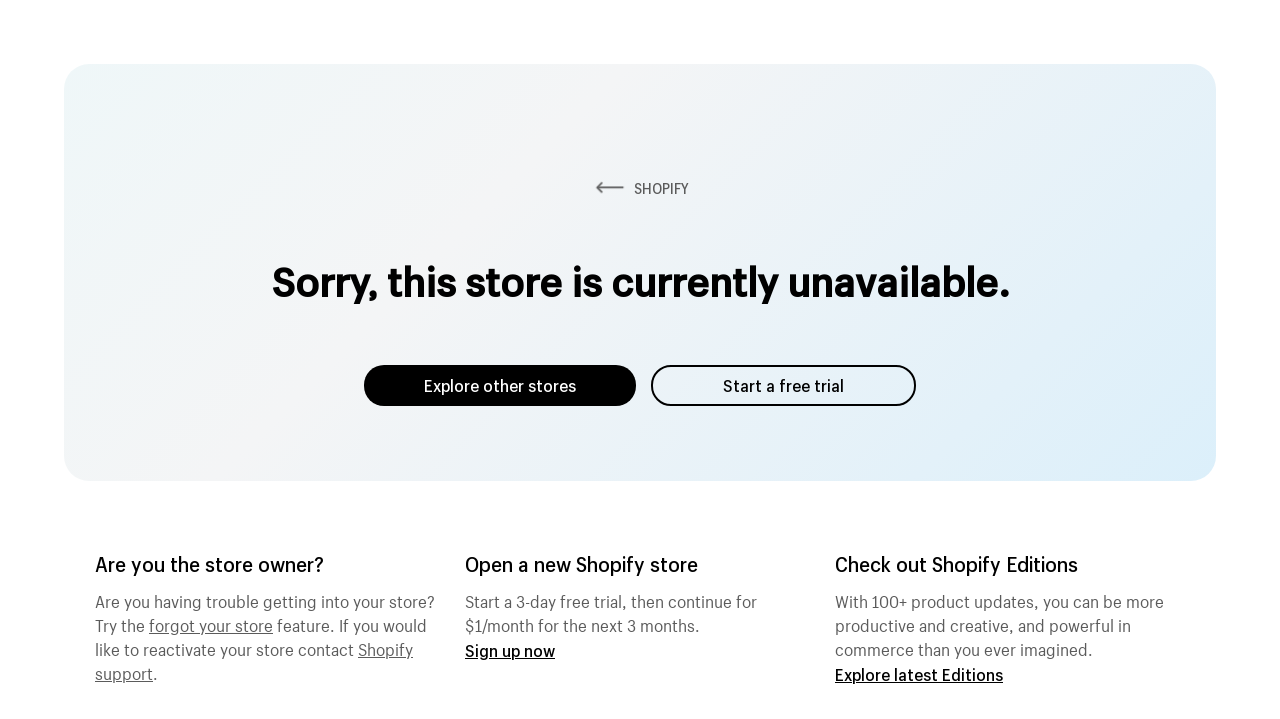Identify and extract the main heading from the webpage.

Sorry, this store is currently unavailable.